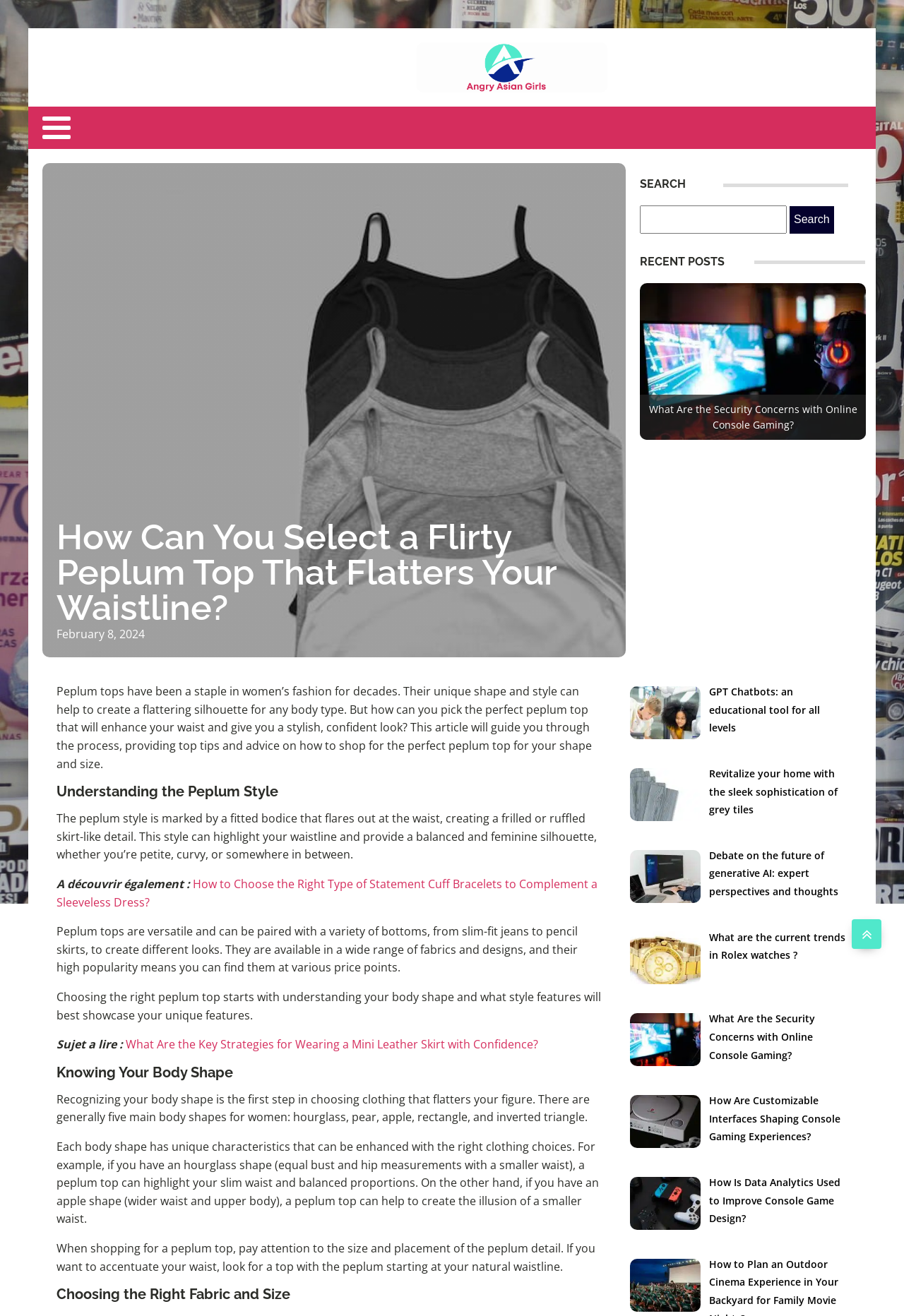What is the purpose of the peplum detail in a peplum top?
Please use the image to provide a one-word or short phrase answer.

To accentuate the waist